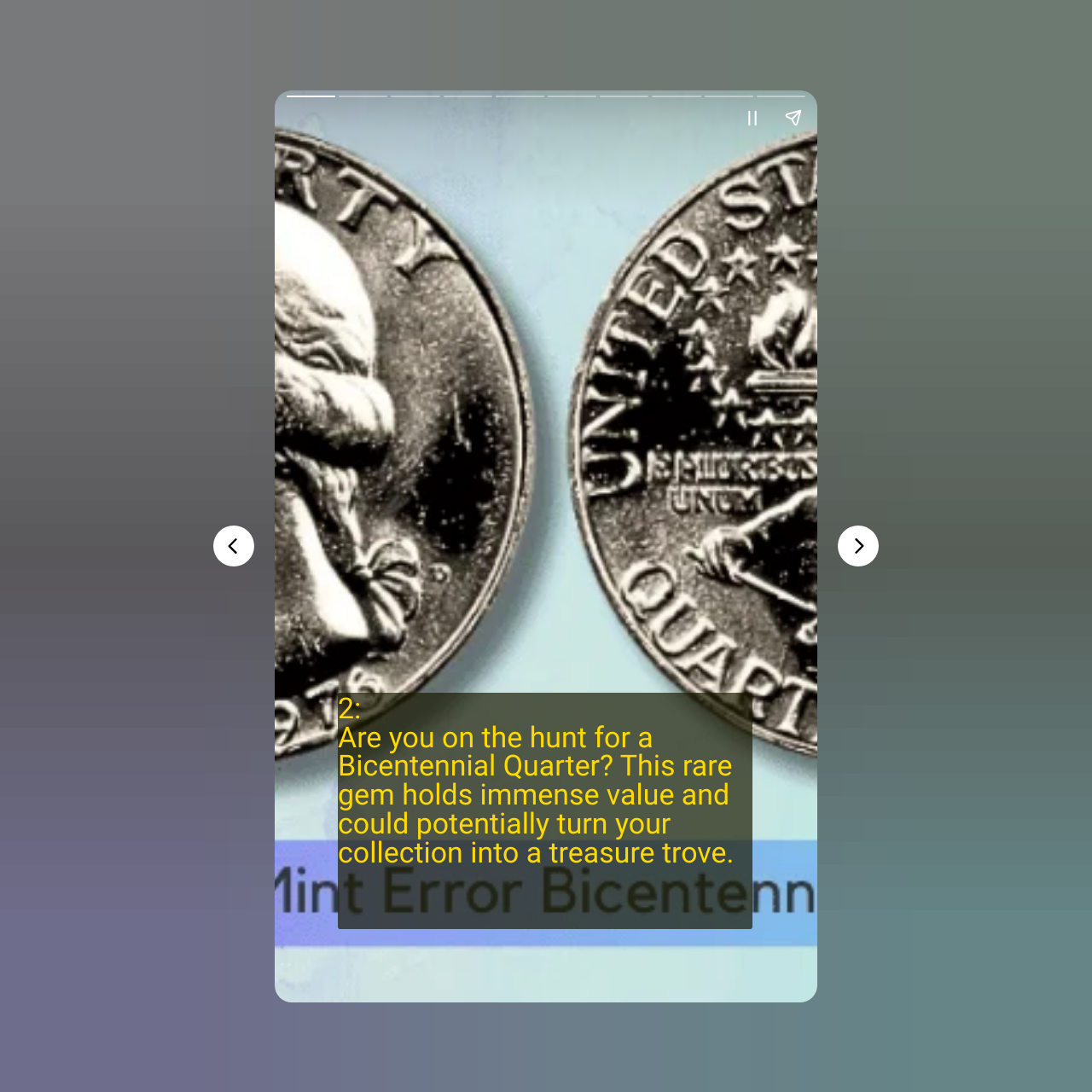How many buttons are there in the complementary section?
Kindly offer a detailed explanation using the data available in the image.

In the complementary section with a bounding box coordinate of [0.252, 0.082, 0.748, 0.192], there are two buttons: 'Pause story' and 'Share story'. Therefore, the answer is 2.